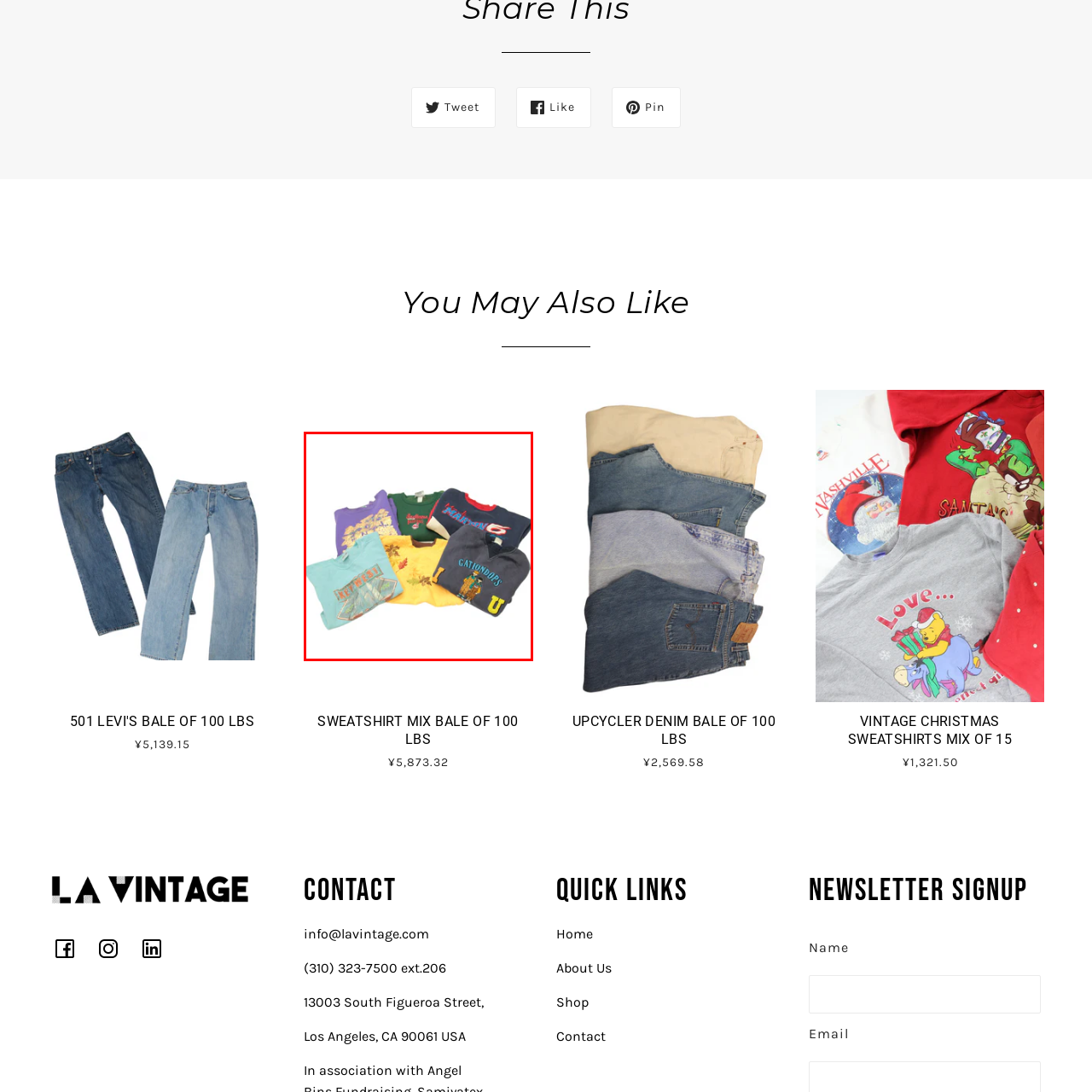What is the category of the sweatshirt collection?
Analyze the image segment within the red bounding box and respond to the question using a single word or brief phrase.

Sweatshirt Mix Bale of 100 lbs